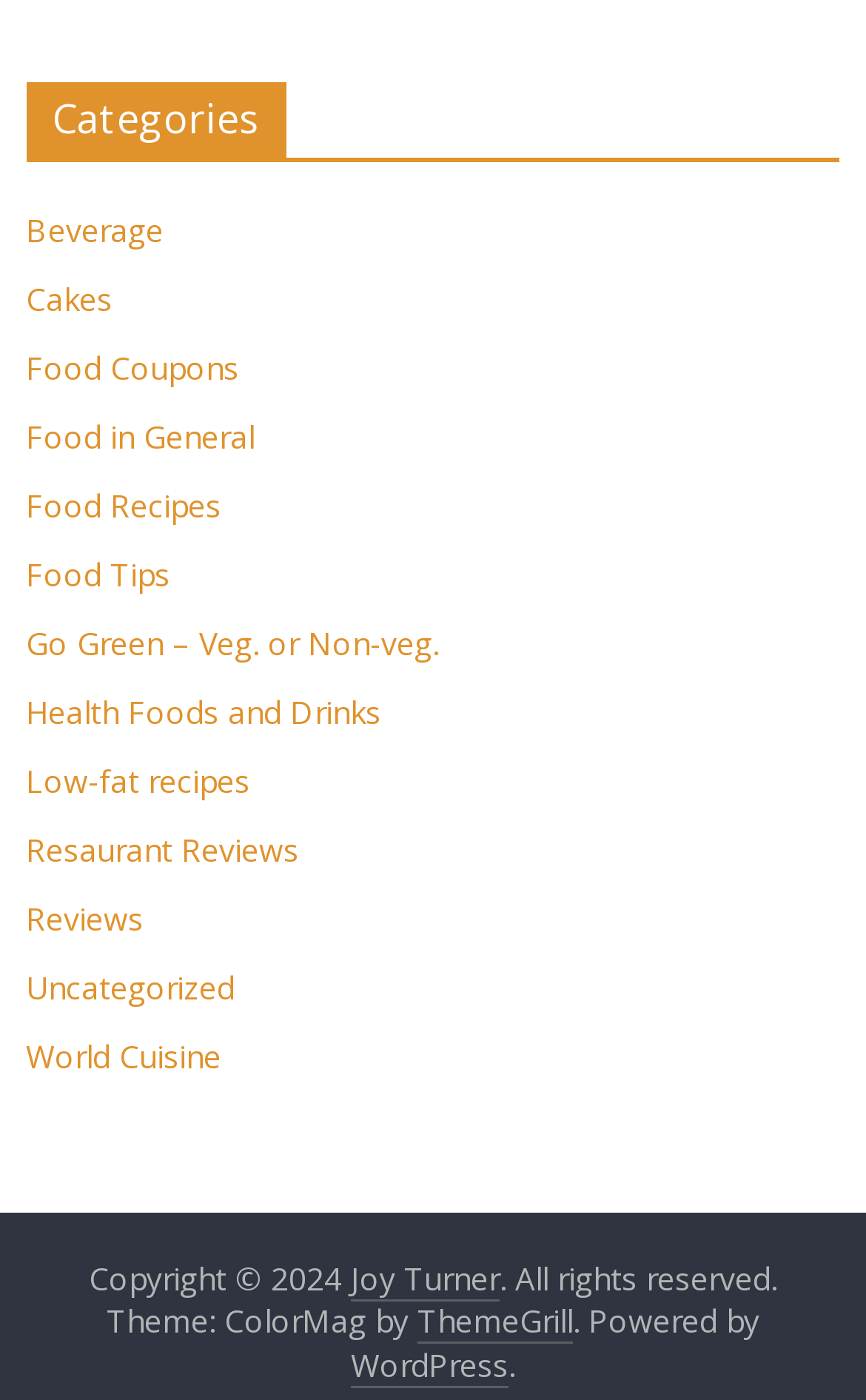What platform is the webpage built on?
Provide a fully detailed and comprehensive answer to the question.

I found the text '. Powered by' followed by a link 'WordPress', which suggests that the webpage is built on the WordPress platform.